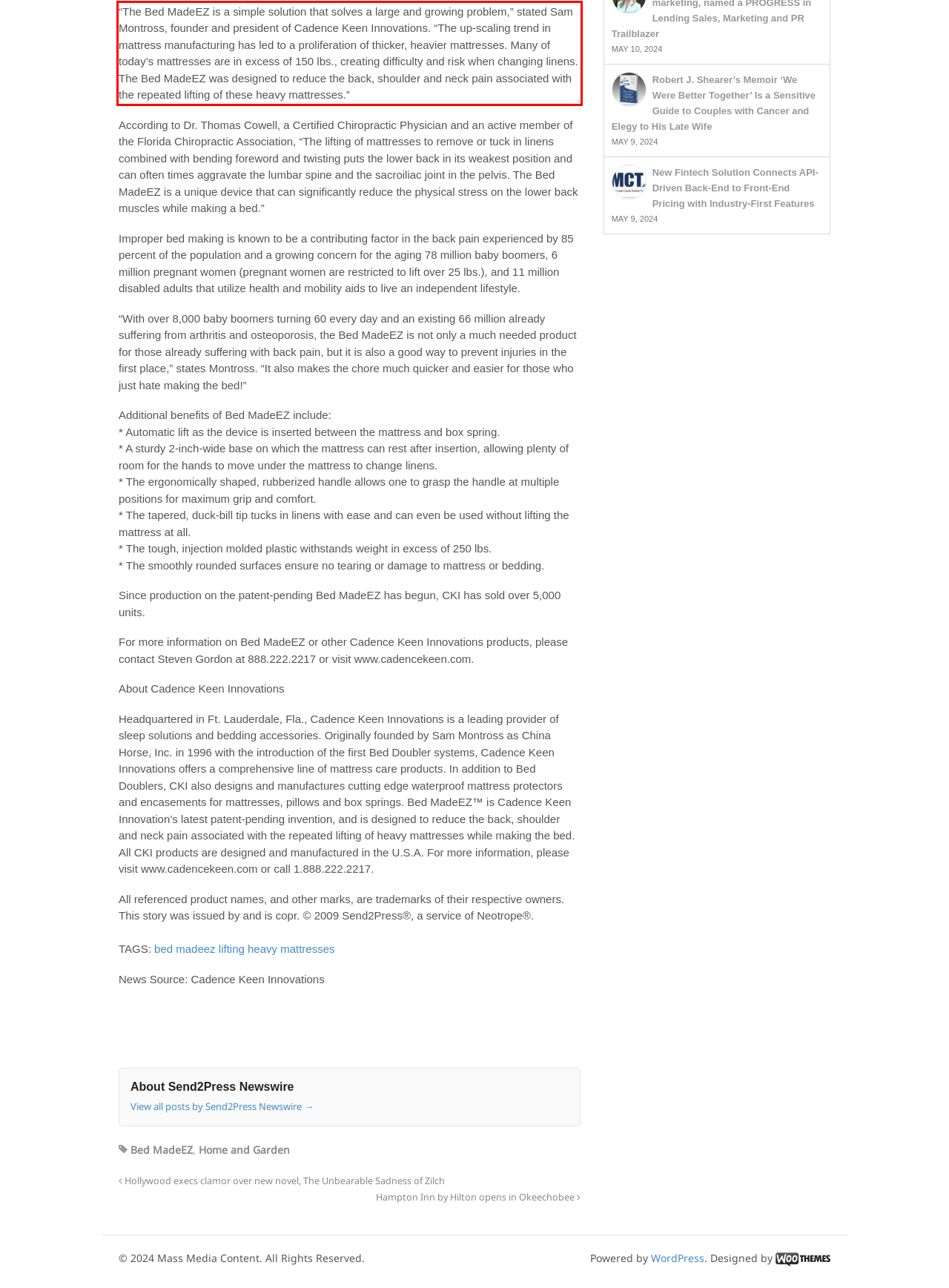Analyze the red bounding box in the provided webpage screenshot and generate the text content contained within.

“The Bed MadeEZ is a simple solution that solves a large and growing problem,” stated Sam Montross, founder and president of Cadence Keen Innovations. “The up-scaling trend in mattress manufacturing has led to a proliferation of thicker, heavier mattresses. Many of today’s mattresses are in excess of 150 lbs., creating difficulty and risk when changing linens. The Bed MadeEZ was designed to reduce the back, shoulder and neck pain associated with the repeated lifting of these heavy mattresses.”